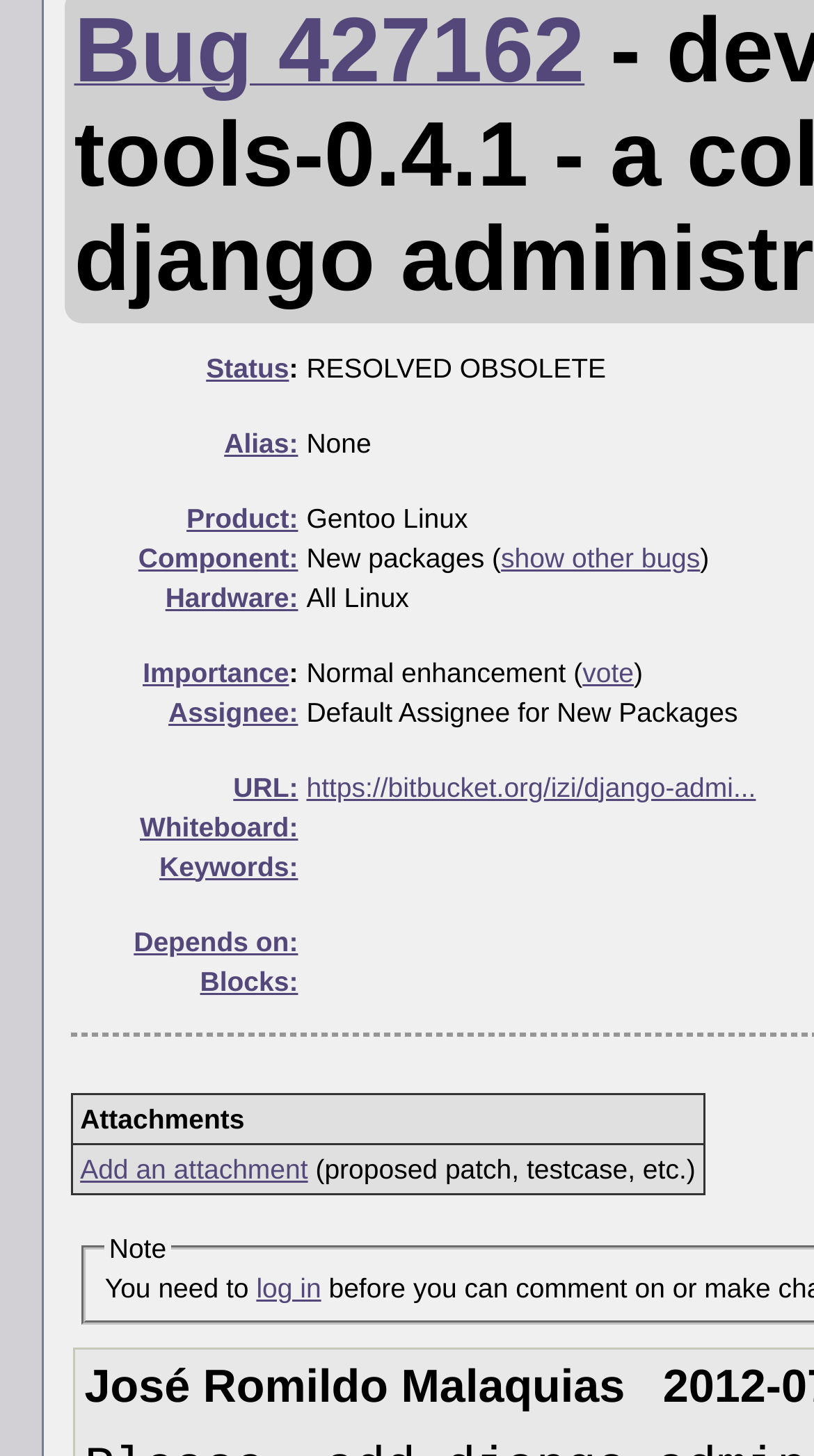Provide the bounding box coordinates for the UI element that is described by this text: "vote". The coordinates should be in the form of four float numbers between 0 and 1: [left, top, right, bottom].

[0.716, 0.451, 0.779, 0.472]